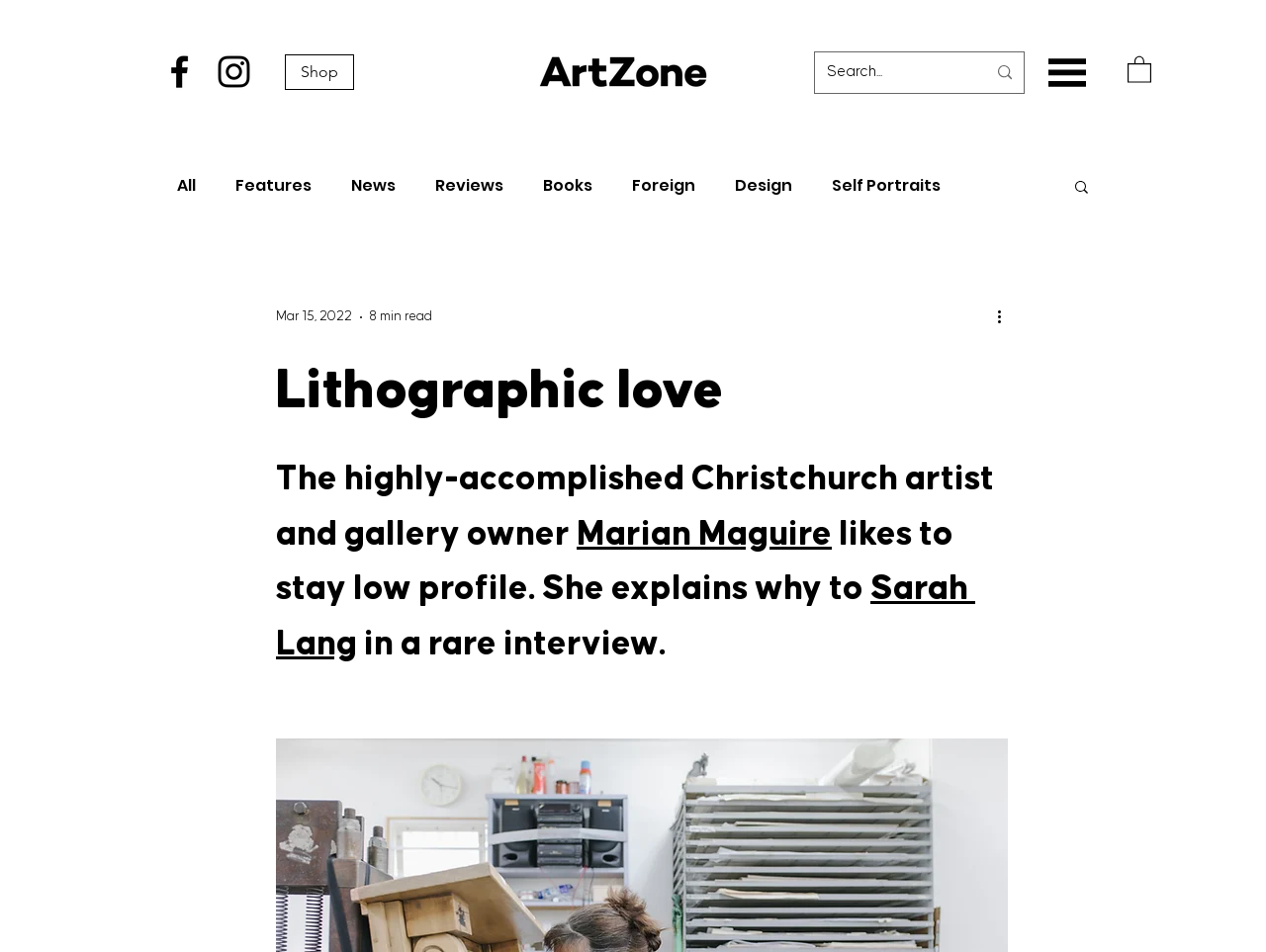Determine the bounding box for the UI element that matches this description: "aria-label="More actions"".

[0.785, 0.32, 0.804, 0.345]